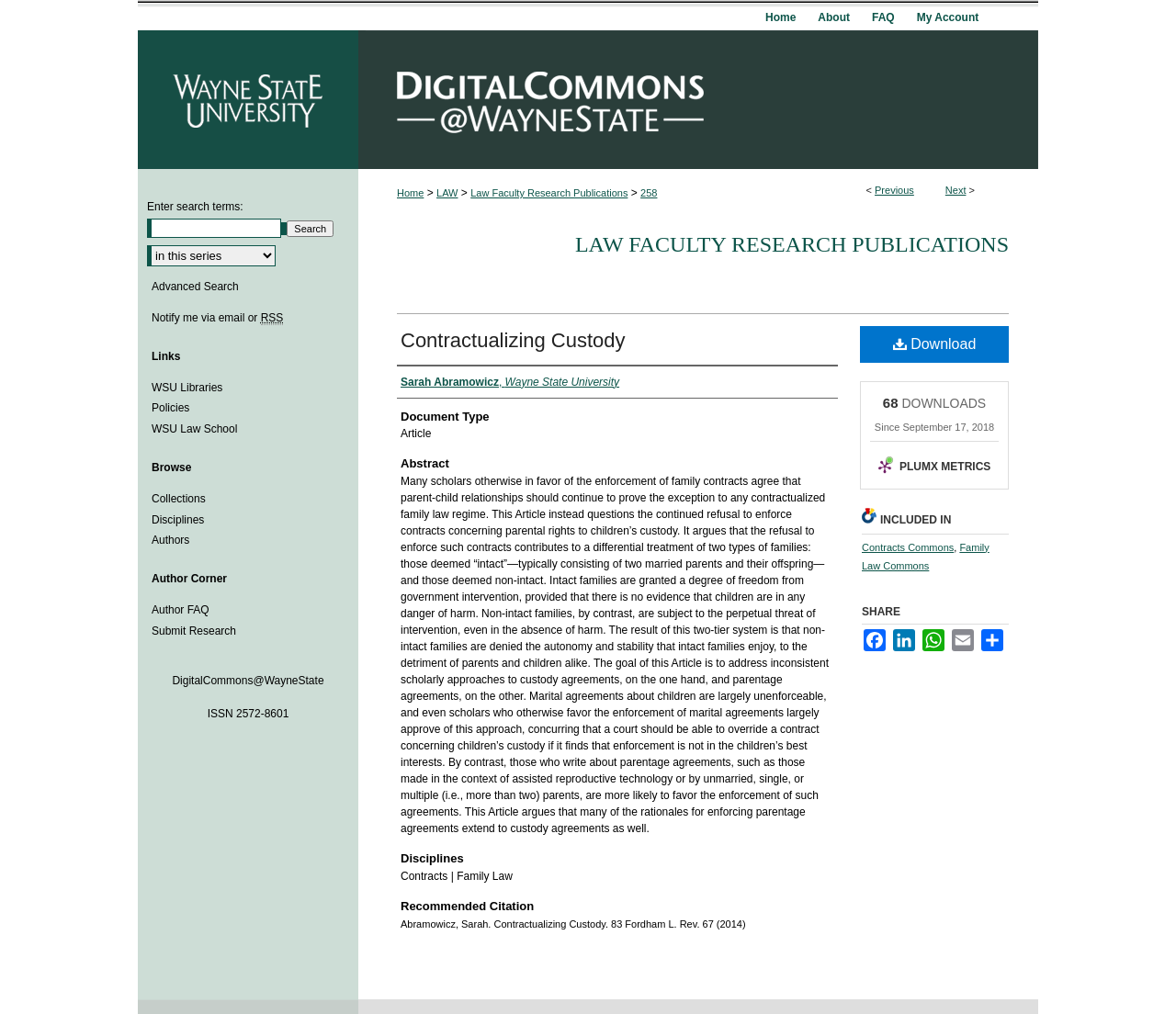Locate the bounding box coordinates of the clickable area to execute the instruction: "Search for something". Provide the coordinates as four float numbers between 0 and 1, represented as [left, top, right, bottom].

[0.125, 0.216, 0.239, 0.235]